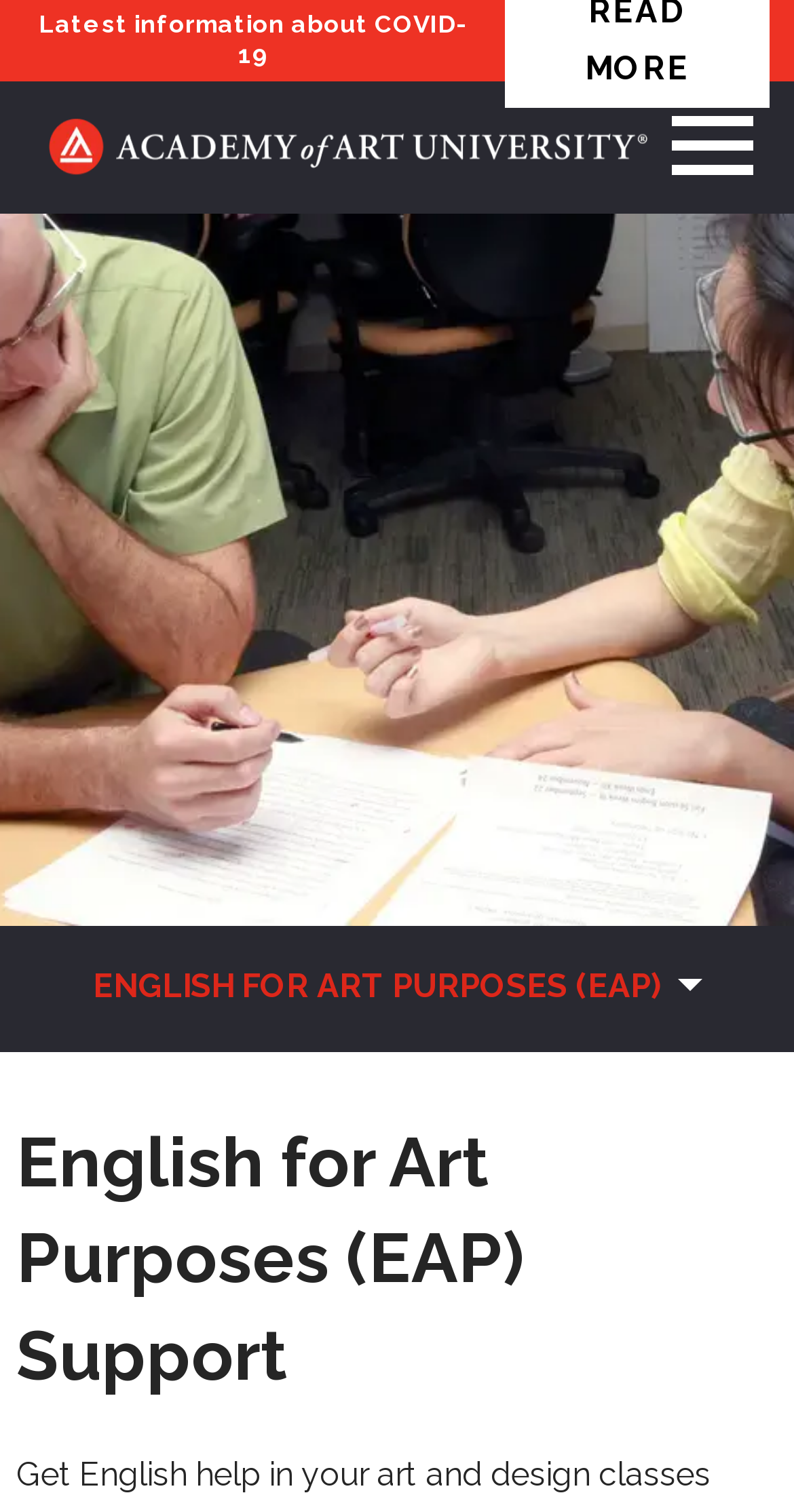Please find and give the text of the main heading on the webpage.

English for Art Purposes (EAP) Support